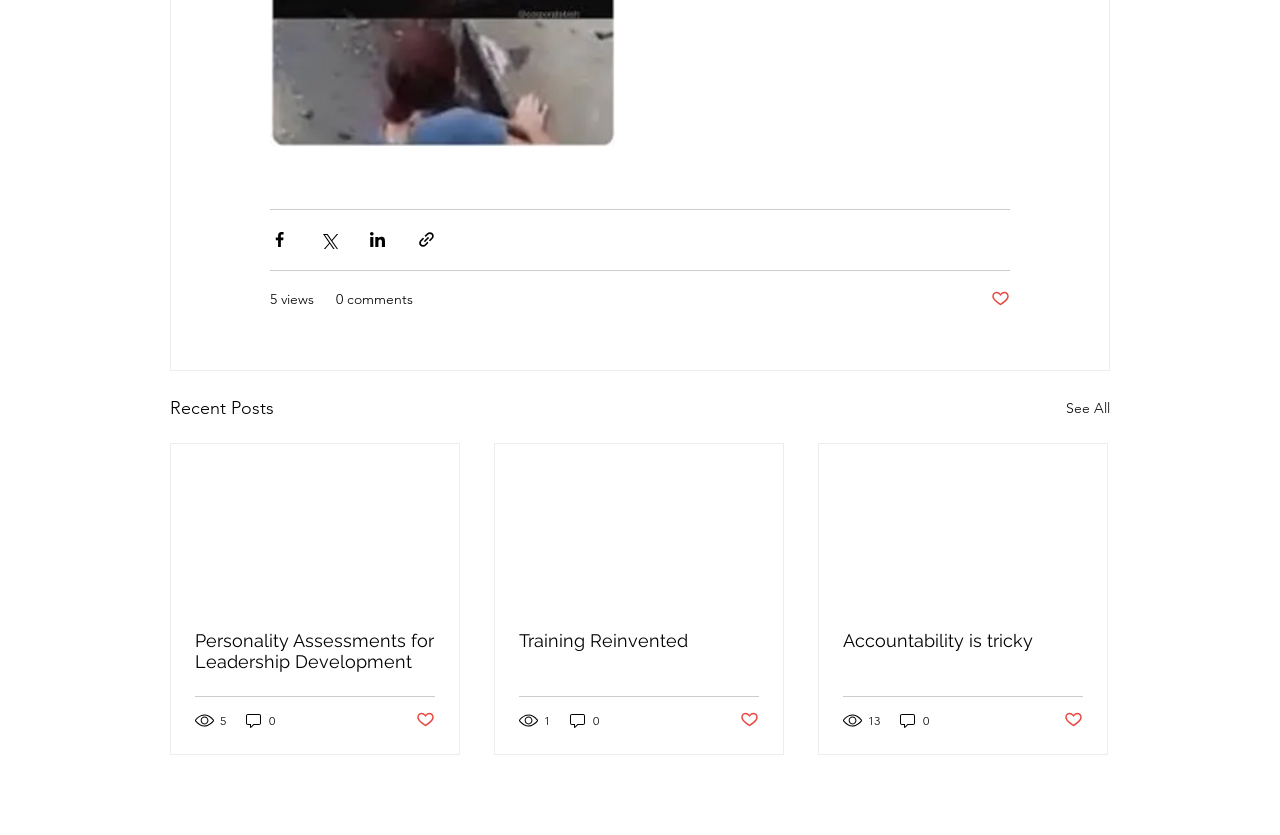Please reply to the following question with a single word or a short phrase:
How many social media sharing options are available?

4